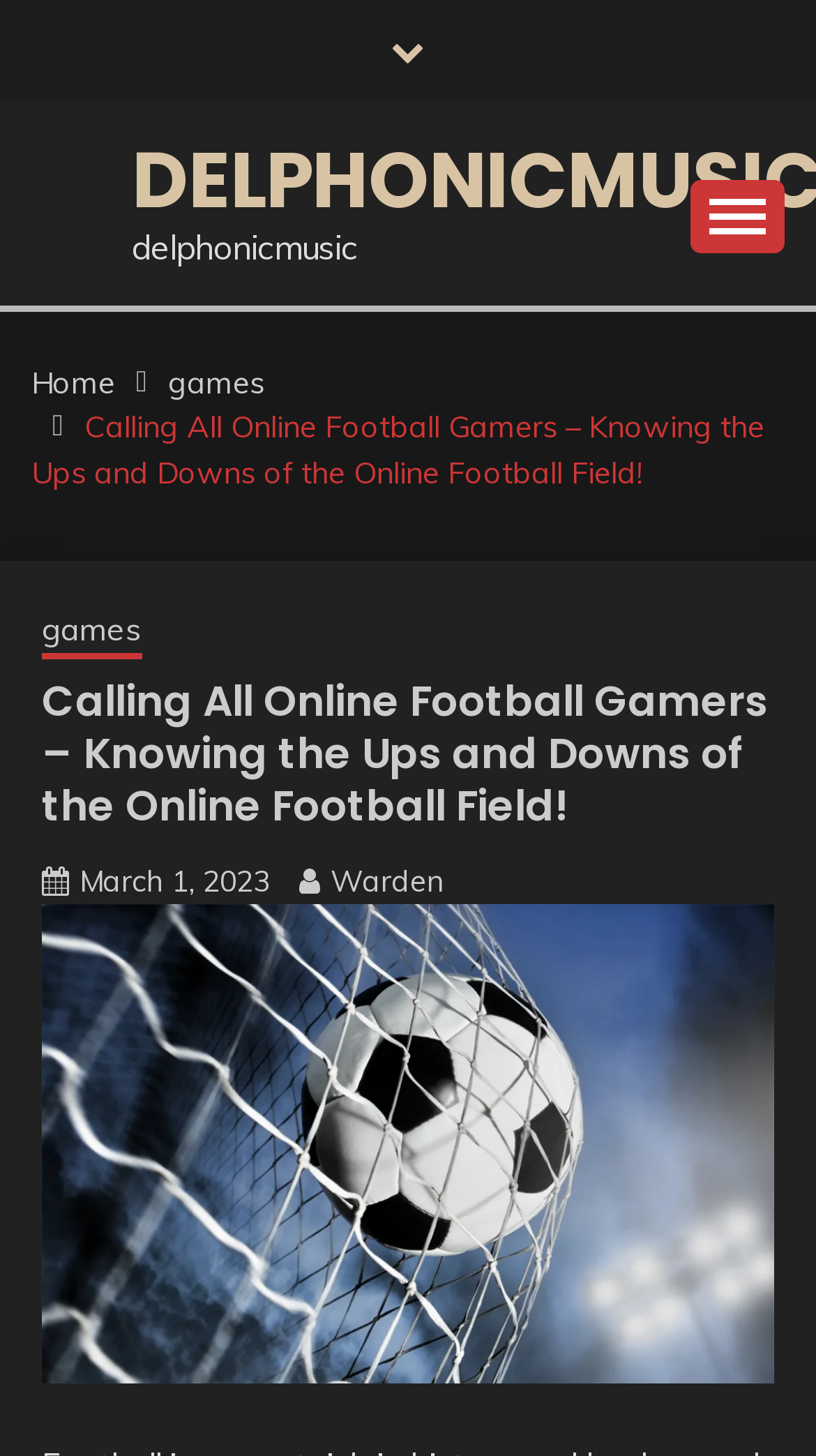Please reply to the following question with a single word or a short phrase:
What is the purpose of the button at the top right corner?

To control primary menu